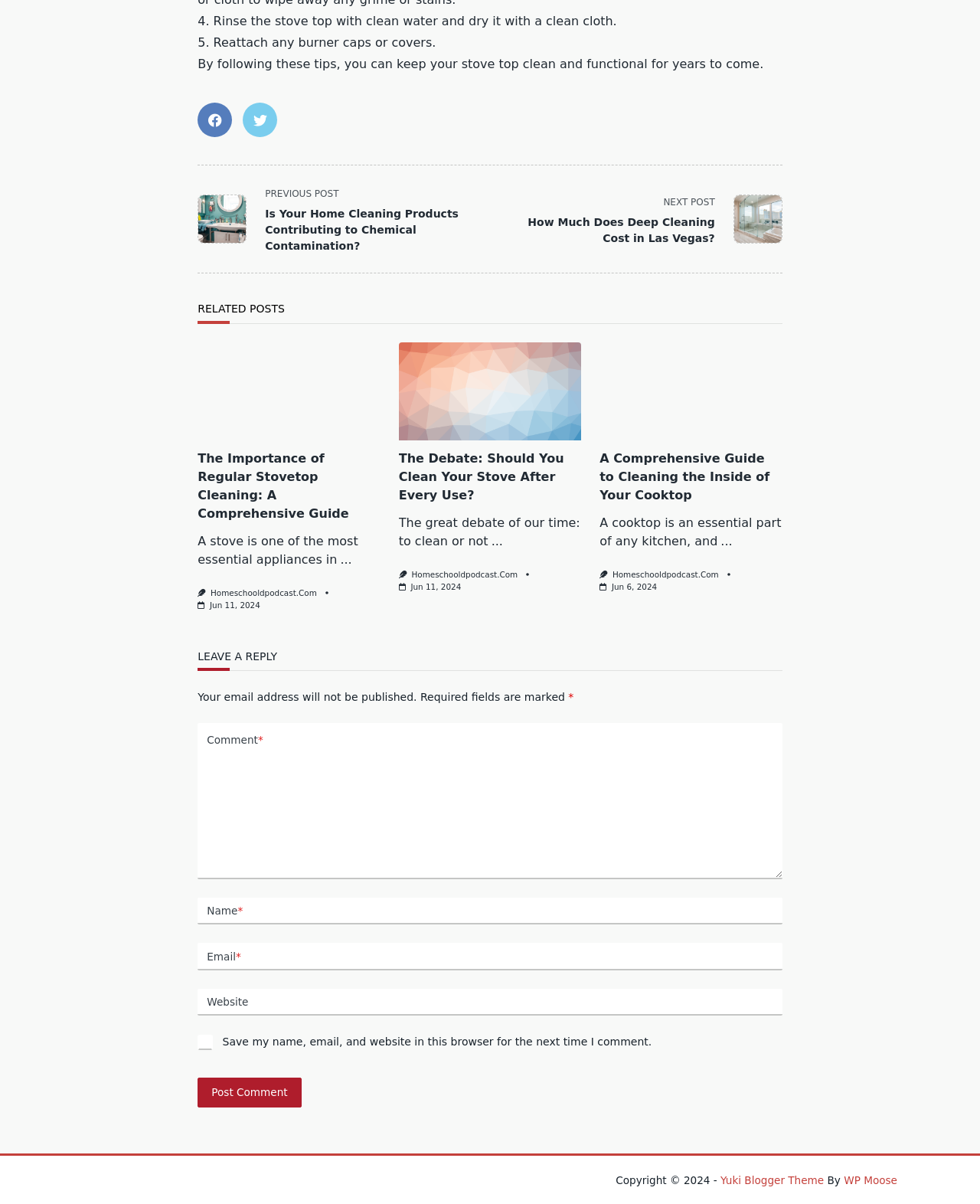Examine the image and give a thorough answer to the following question:
What is the copyright information?

At the bottom of the webpage, I can see the copyright information 'Copyright 2024' followed by the theme and developer information, indicating that the content is copyrighted and owned by the specified parties.